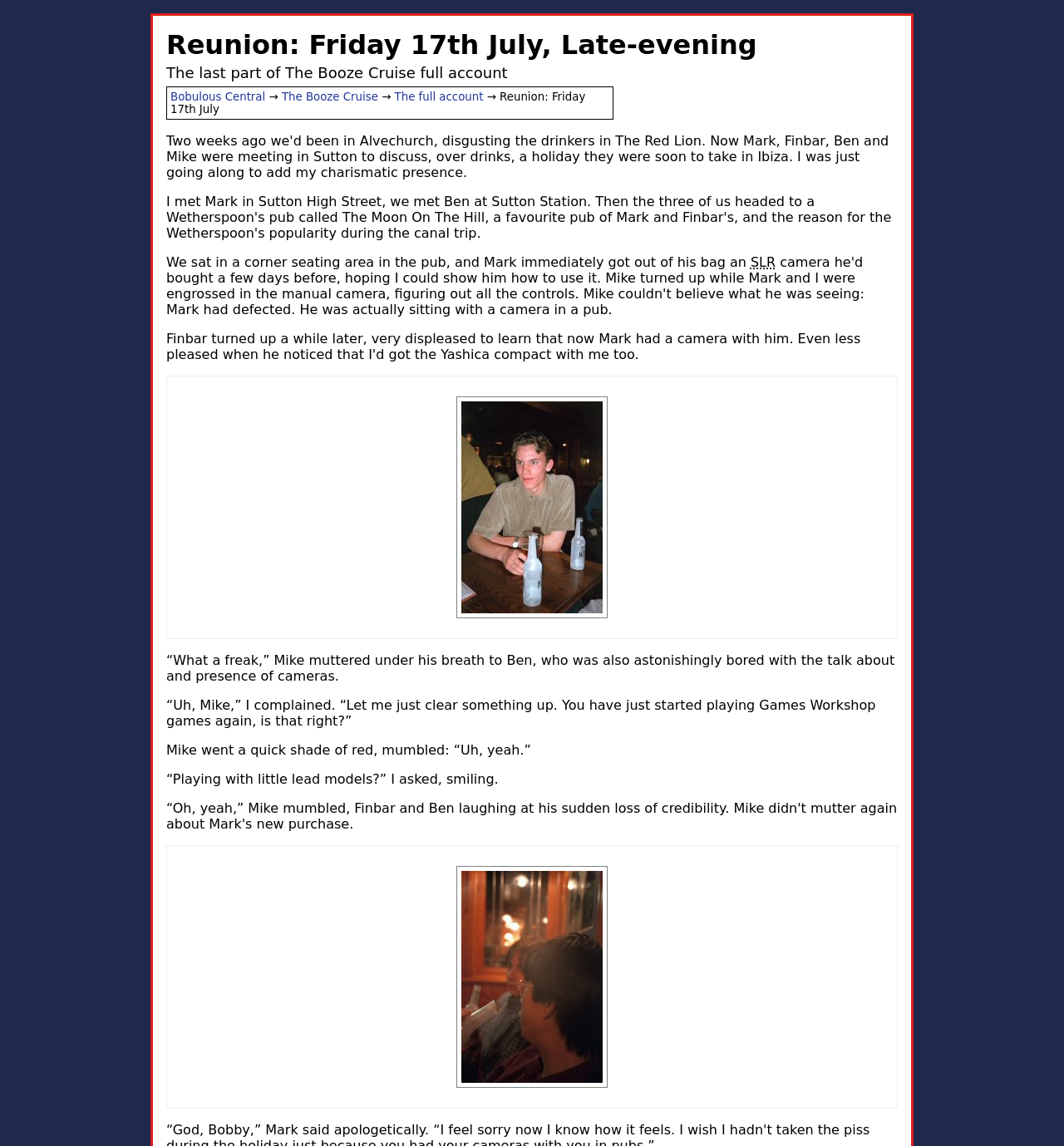Using the description "Bobulous Central", locate and provide the bounding box of the UI element.

[0.16, 0.079, 0.249, 0.09]